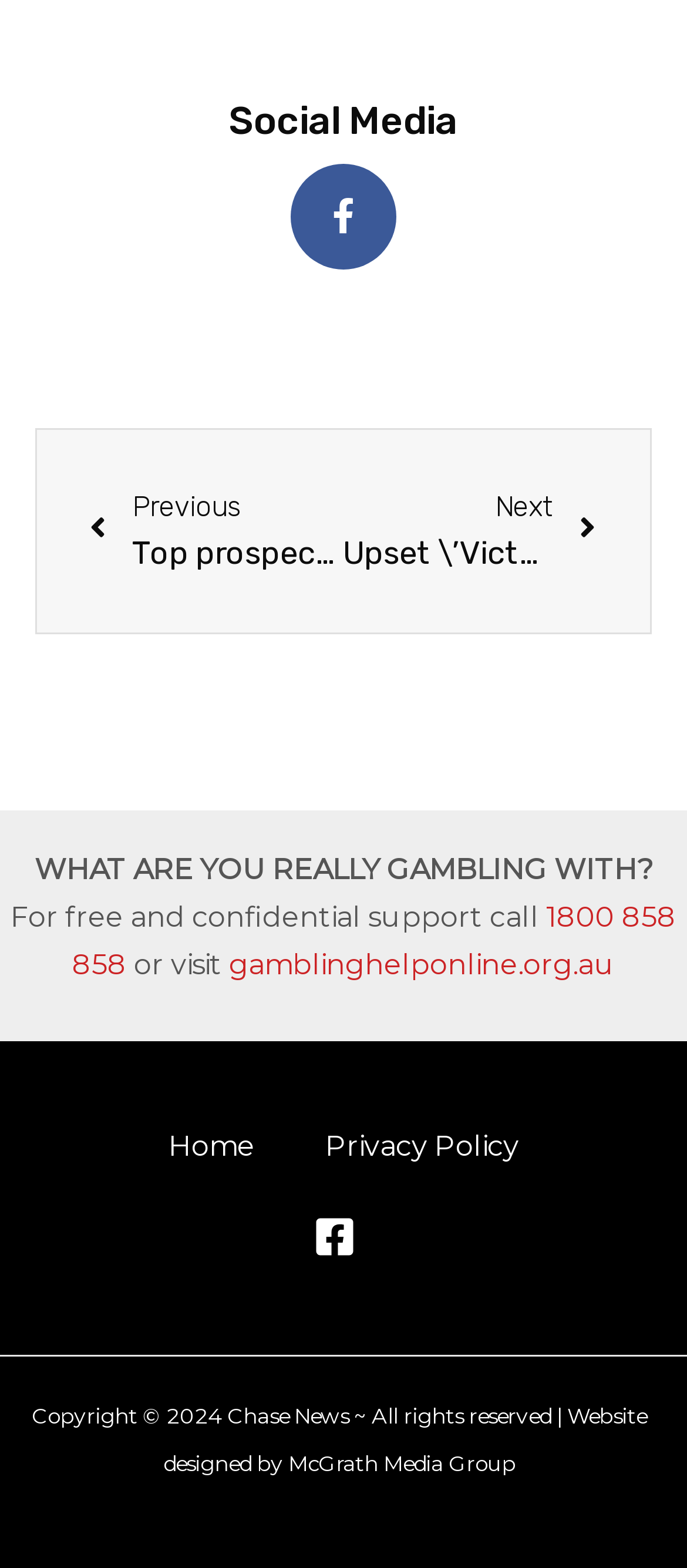How many social media links are there?
Refer to the screenshot and respond with a concise word or phrase.

2